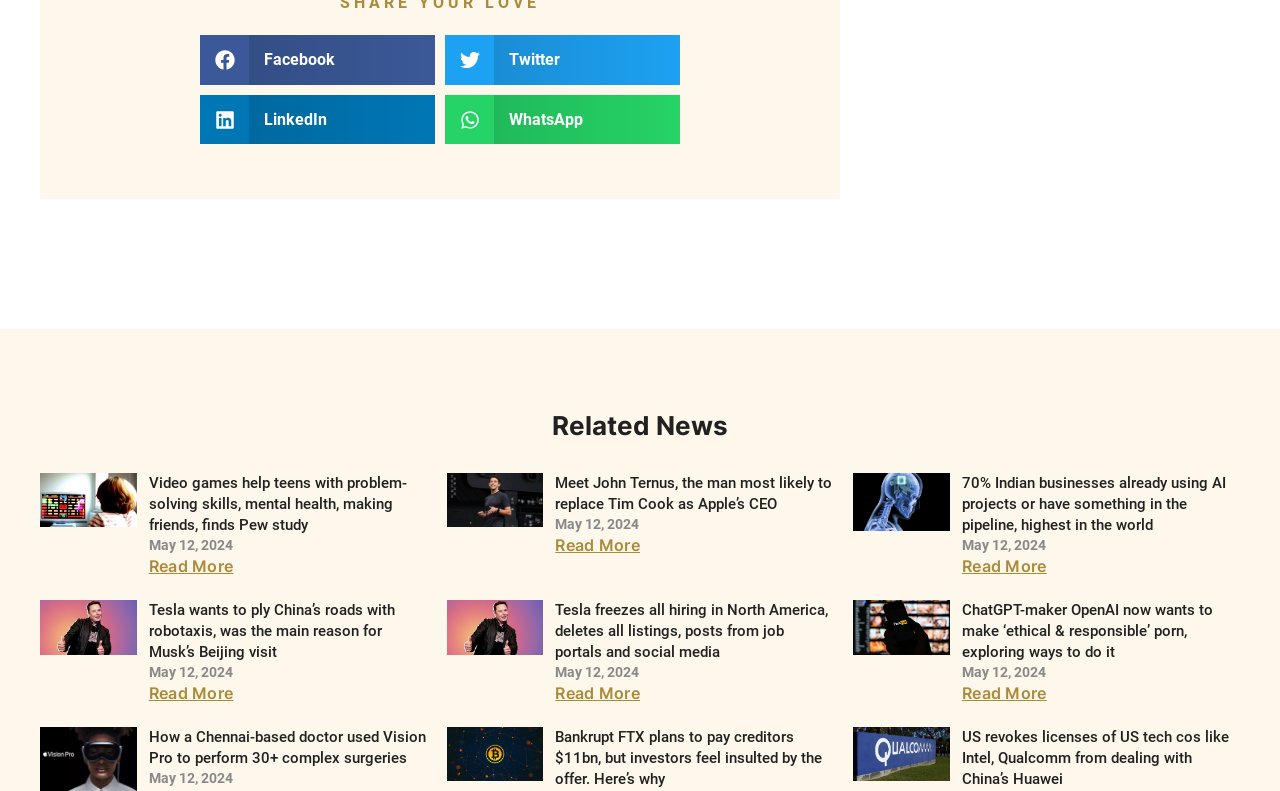Extract the bounding box coordinates for the UI element described as: "Shop".

None